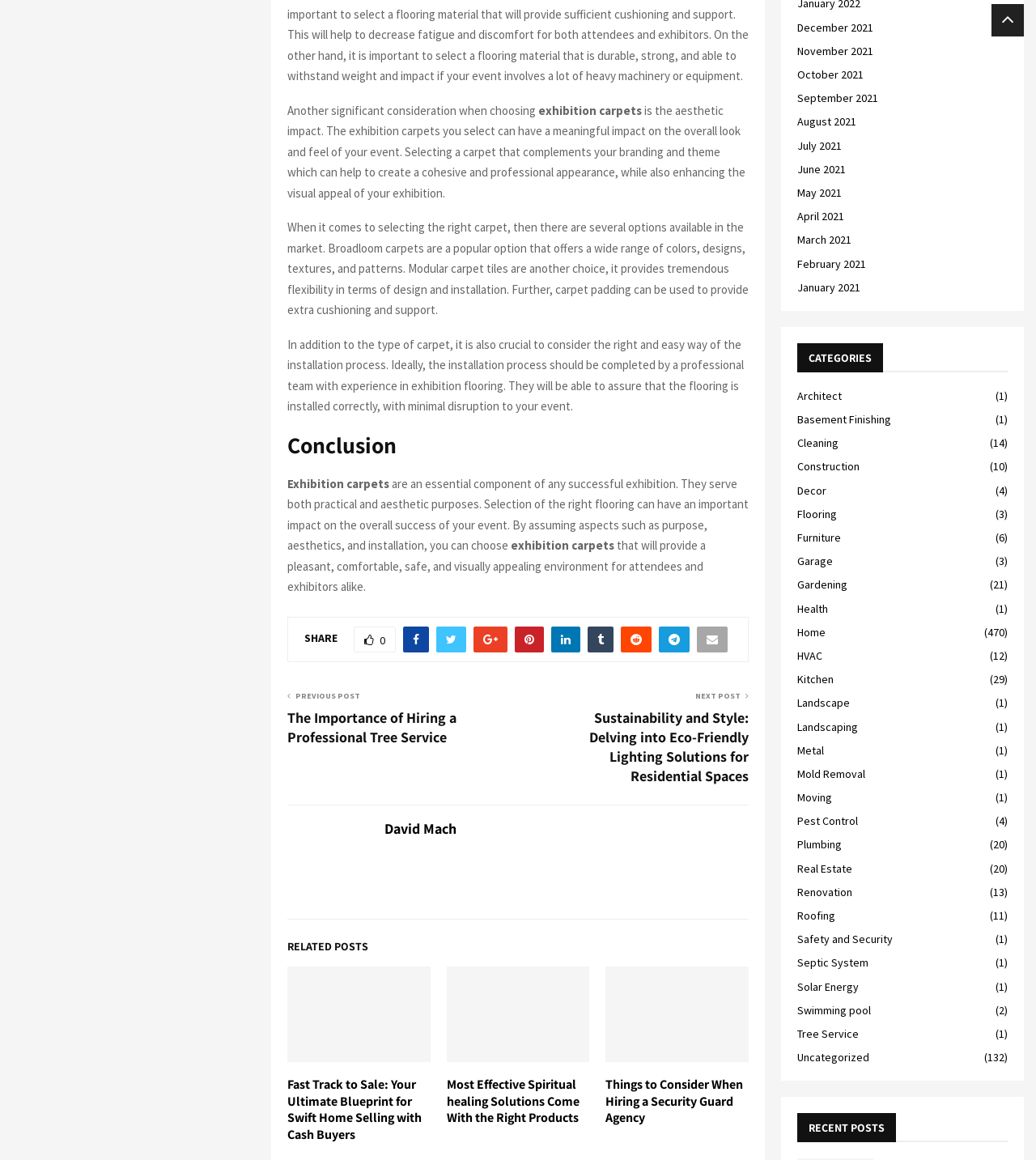Using the element description: "Pest Control (4)", determine the bounding box coordinates. The coordinates should be in the format [left, top, right, bottom], with values between 0 and 1.

[0.77, 0.702, 0.828, 0.714]